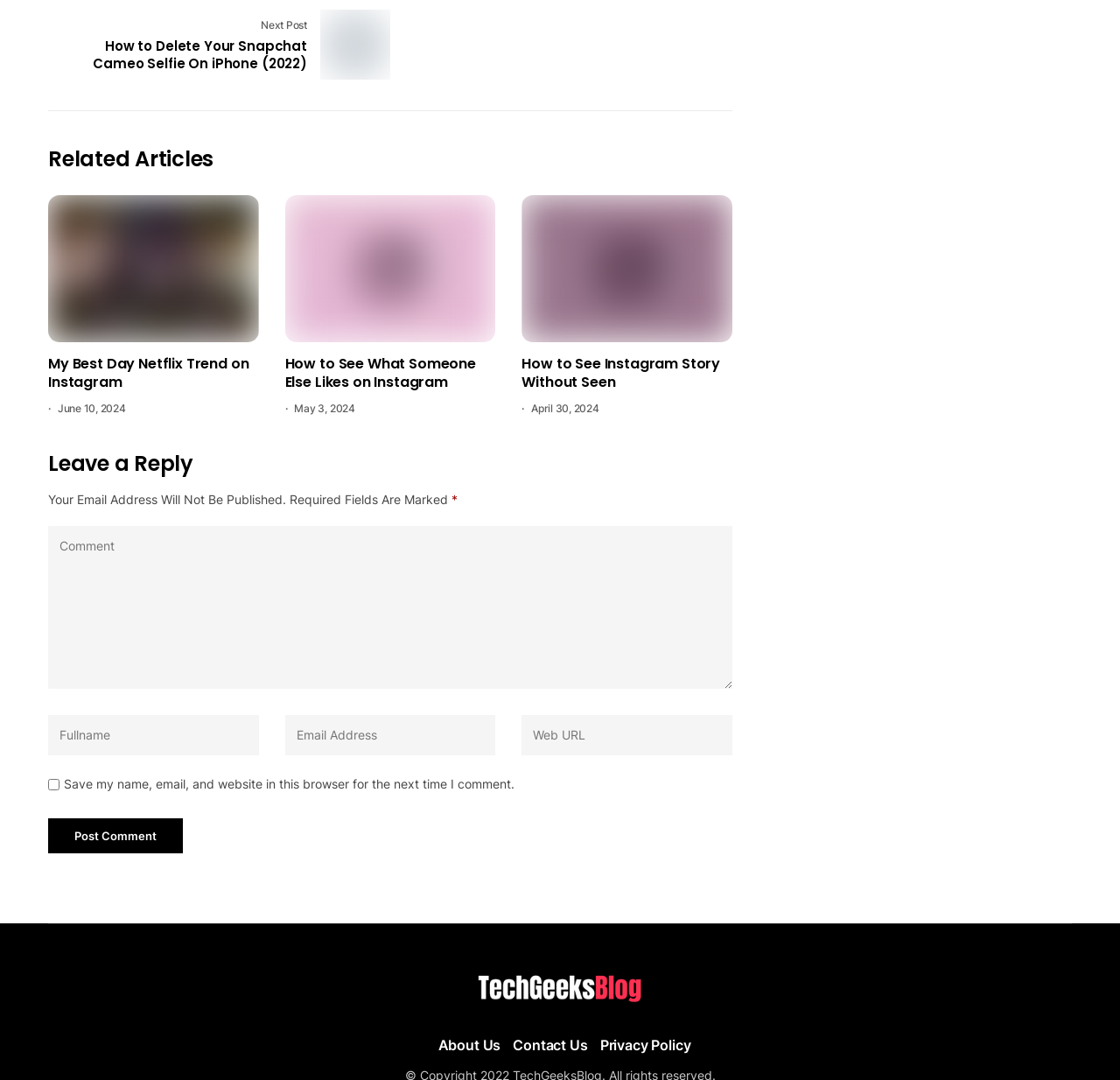Consider the image and give a detailed and elaborate answer to the question: 
What type of content is listed under 'Related Articles'?

The 'Related Articles' section is located near the top of the webpage and contains a list of links to other articles, including 'My Best Day Netflix', 'How to See What Someone Else Likes on Instagram', and 'How to See Instagram Story Without Seen'. These links are likely related to the main content of the webpage and provide additional information or resources to users.